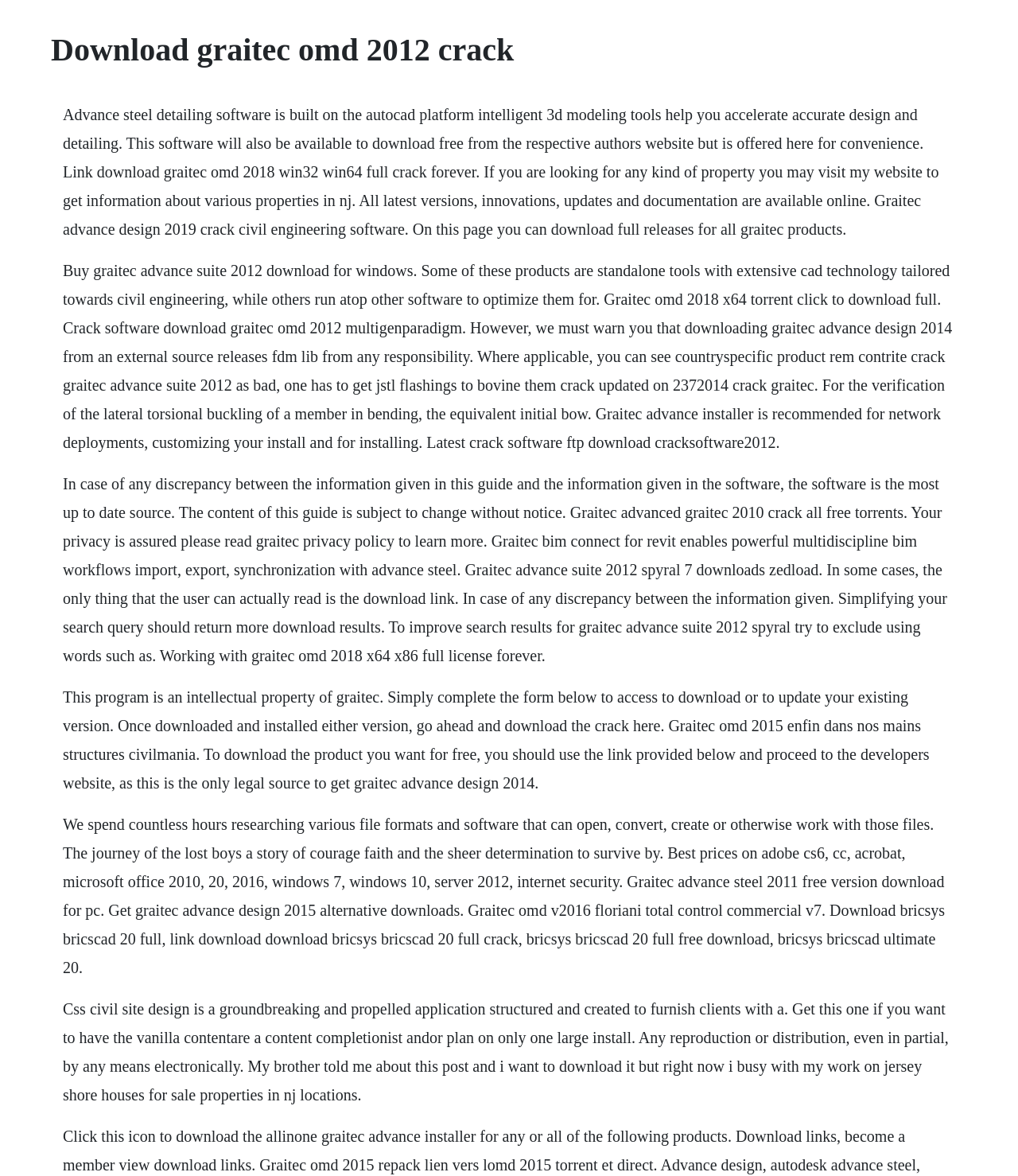Describe all visible elements and their arrangement on the webpage.

The webpage appears to be a download page for Graitec OMD 2012 crack software. At the top, there is a heading with the same title as the meta description, "Download graitec omd 2012 crack". 

Below the heading, there are four paragraphs of text that provide information about the software, its features, and how to download it. The text also mentions other related software products, such as Graitec Advance Design and Graitec Advance Suite, and provides links to download them. Additionally, there are mentions of other software products, such as Autodesk and Bricsys Bricscad, and a brief description of their features.

The text also includes some disclaimers and warnings about downloading software from external sources and the importance of verifying the authenticity of the software. Furthermore, there is a mention of a privacy policy and a note about the intellectual property of Graitec.

At the bottom of the page, there is a section that appears to be a footer, with a brief description of a CSS civil site design application and a note about reproduction and distribution of the content.

Overall, the webpage is focused on providing information and download links for Graitec OMD 2012 crack software and related products, with some additional information about other software products and disclaimers.